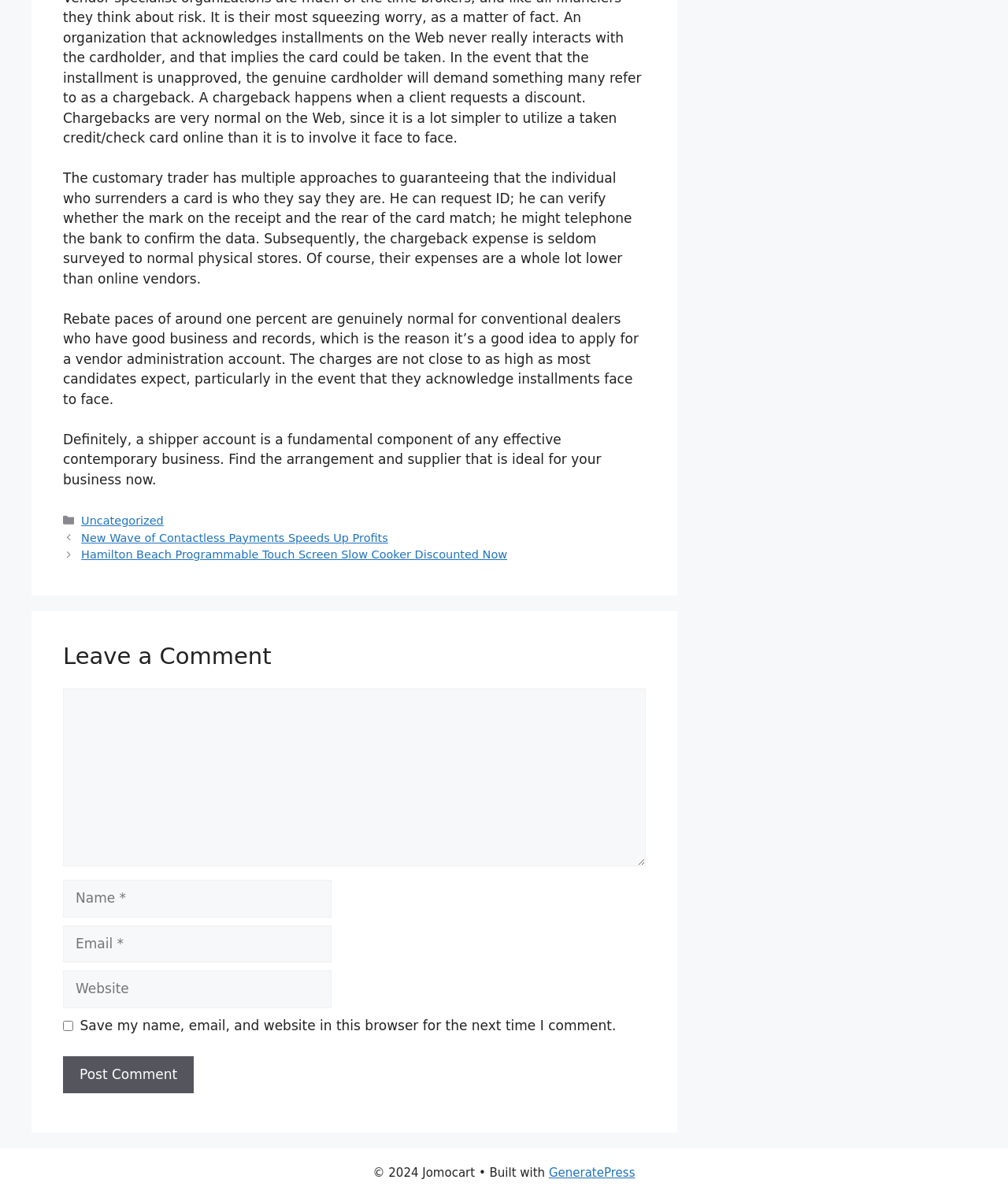Determine the bounding box coordinates for the UI element described. Format the coordinates as (top-left x, top-left y, bottom-right x, bottom-right y) and ensure all values are between 0 and 1. Element description: parent_node: Comment name="comment"

[0.062, 0.575, 0.641, 0.723]